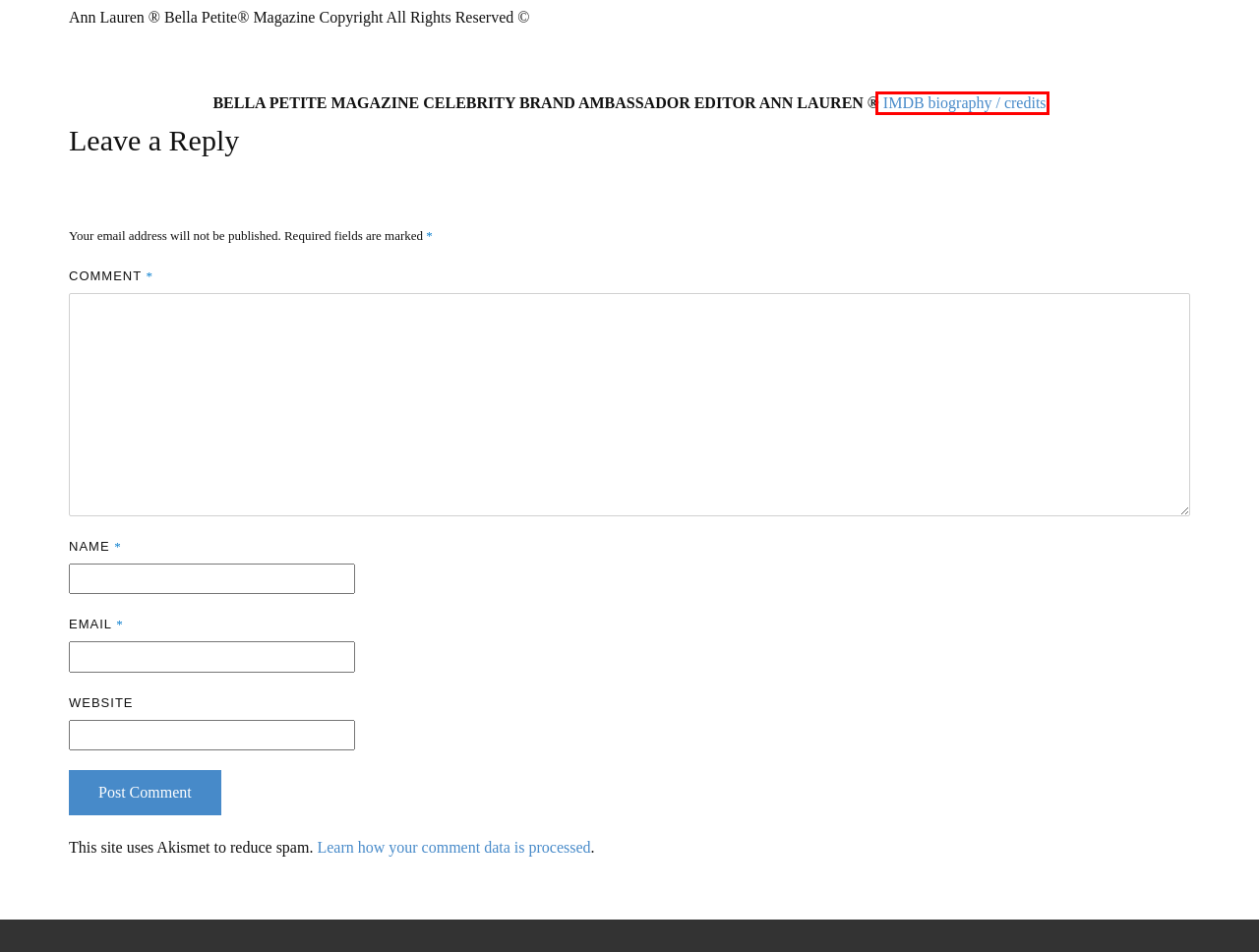Given a webpage screenshot with a red bounding box around a particular element, identify the best description of the new webpage that will appear after clicking on the element inside the red bounding box. Here are the candidates:
A. Privacy Policy Bella Petite Ann Lauren® Live Streaming
B. Ann Lauren Entertainment Brand Imdb Actress Model Celebrity Brand
C. Ann Lauren - IMDb
D. Glamour - Bella Petite Ann Lauren® Live Streaming
E. Celebs - Bella Petite Ann Lauren® Live Streaming
F. Influencers - Bella Petite Ann Lauren® Live Streaming
G. Ann Lauren Beauty Brand Influencer Brand Ambassador Expert Media
H. Bella Petite Model Memberships USA Form

C